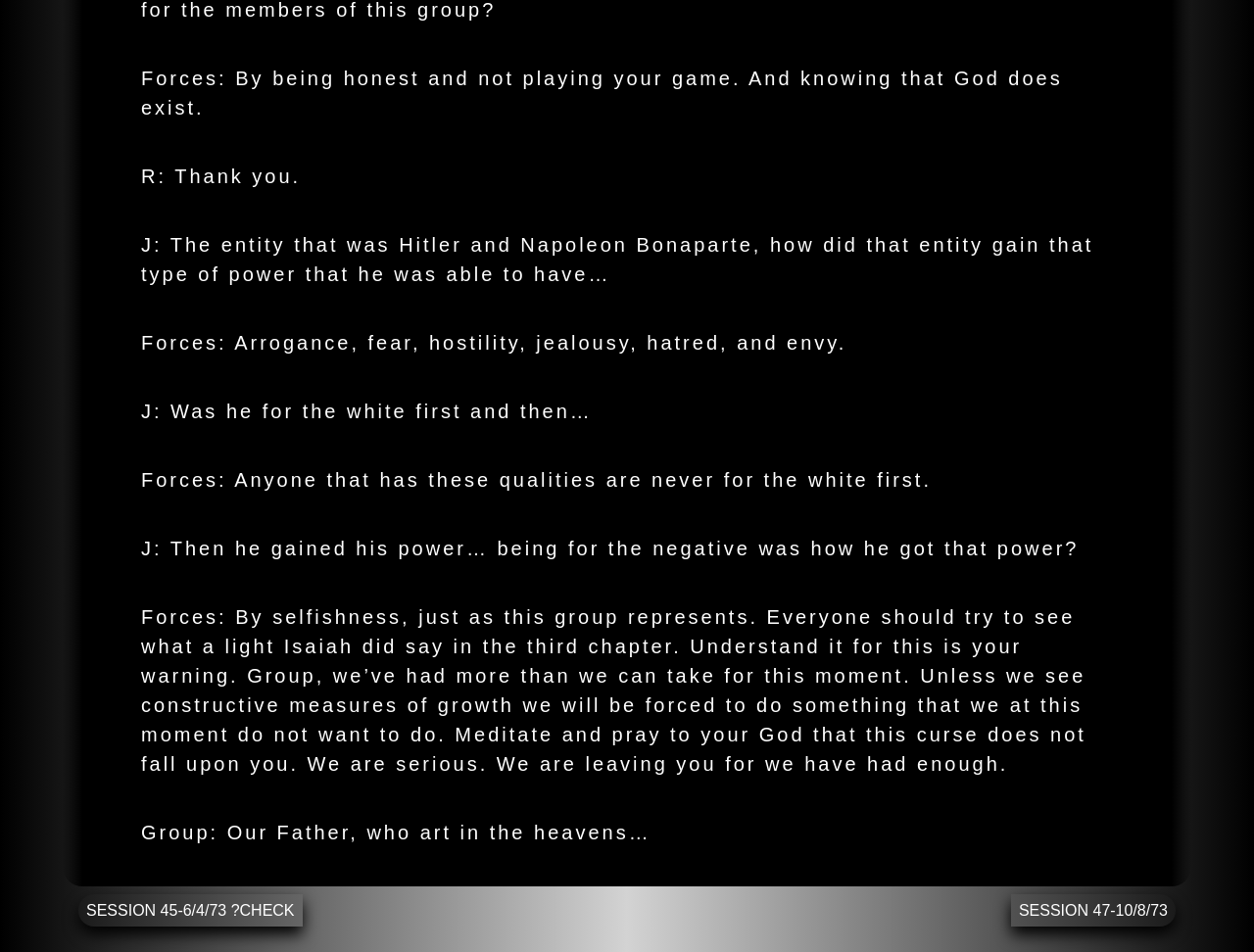Who is speaking in the conversation?
Refer to the image and provide a detailed answer to the question.

By analyzing the conversation, I can see that there are two speakers, 'Forces' and 'J', who are having a discussion about various topics, including God, power, and negativity.